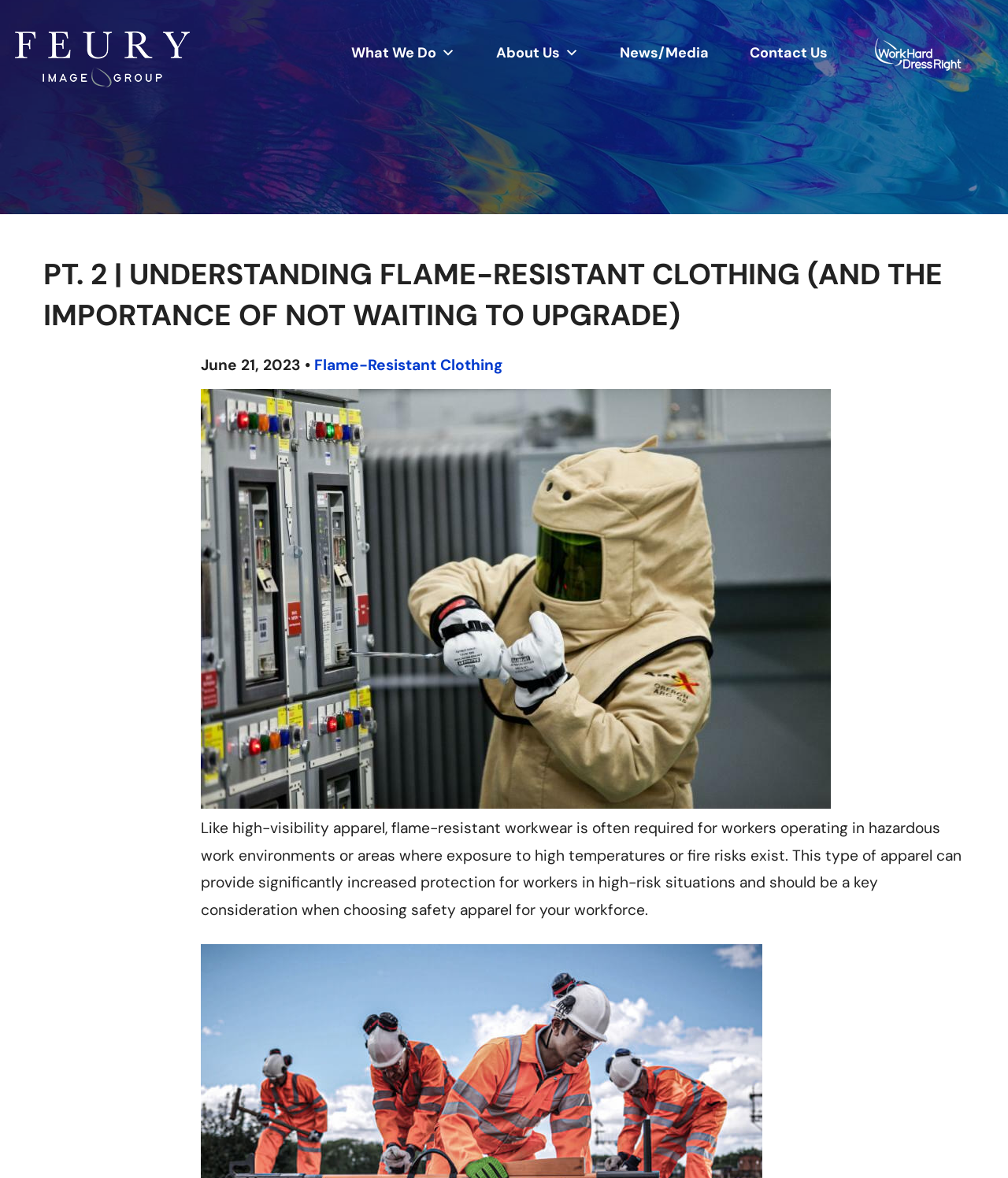Describe the webpage in detail, including text, images, and layout.

The webpage appears to be an article or blog post about flame-resistant clothing. At the top left, there is a logo image of "Feury Image Group" with a corresponding link. To the right of the logo, there is a navigation menu with links to "What We Do", "About Us", "News/Media", "Contact Us", and a dot at the far right.

Below the navigation menu, there is a large heading that reads "PT. 2 | UNDERSTANDING FLAME-RESISTANT CLOTHING (AND THE IMPORTANCE OF NOT WAITING TO UPGRADE)". Underneath the heading, there is a date "June 21, 2023" followed by a link to "Flame-Resistant Clothing".

The main content of the article starts below the date, with a paragraph of text that explains the importance of flame-resistant workwear in hazardous work environments. The text describes how this type of apparel can provide increased protection for workers in high-risk situations and should be considered when choosing safety apparel.